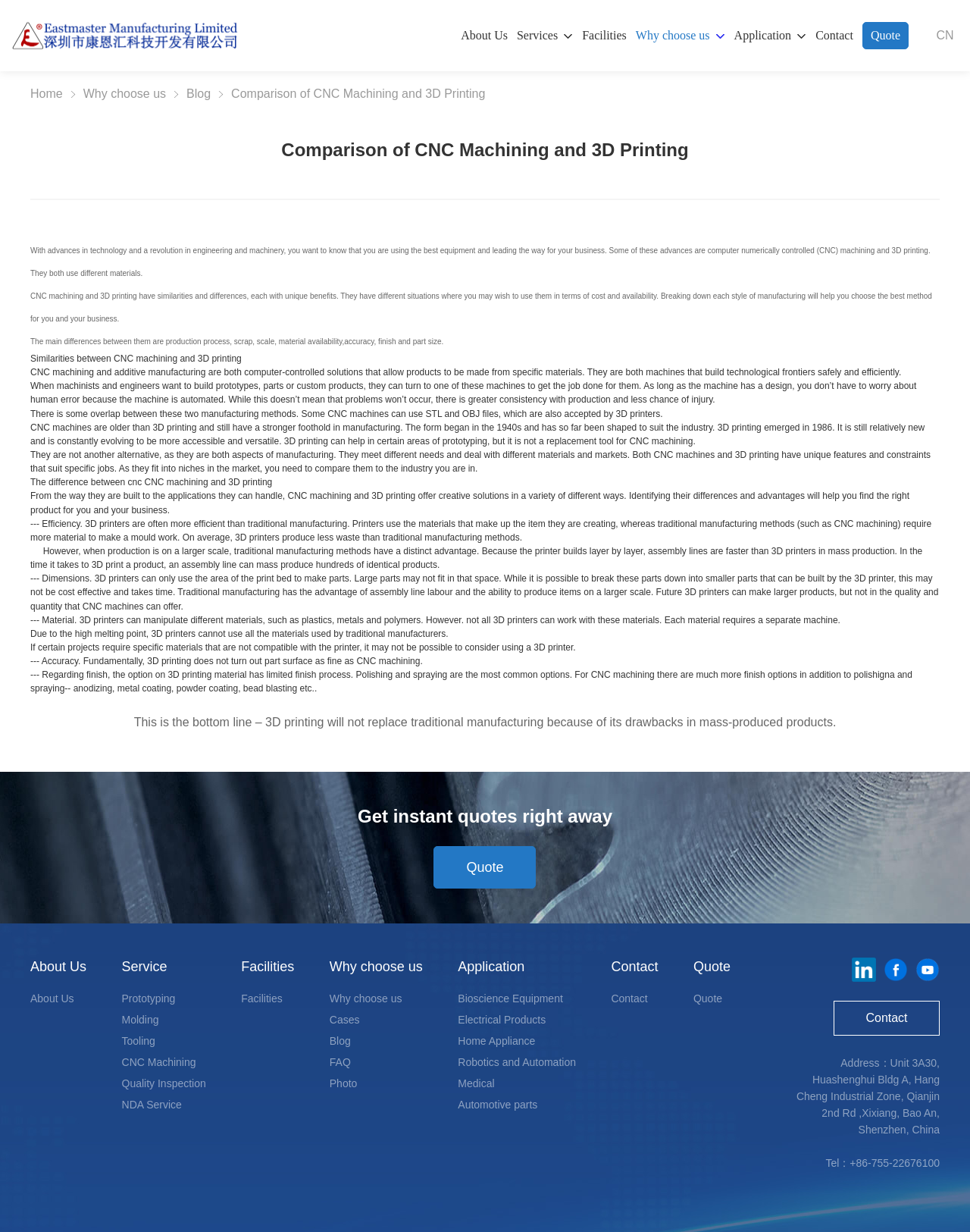Provide a brief response to the question below using one word or phrase:
What is the purpose of the 'Get instant quotes right away' section?

To get quotes